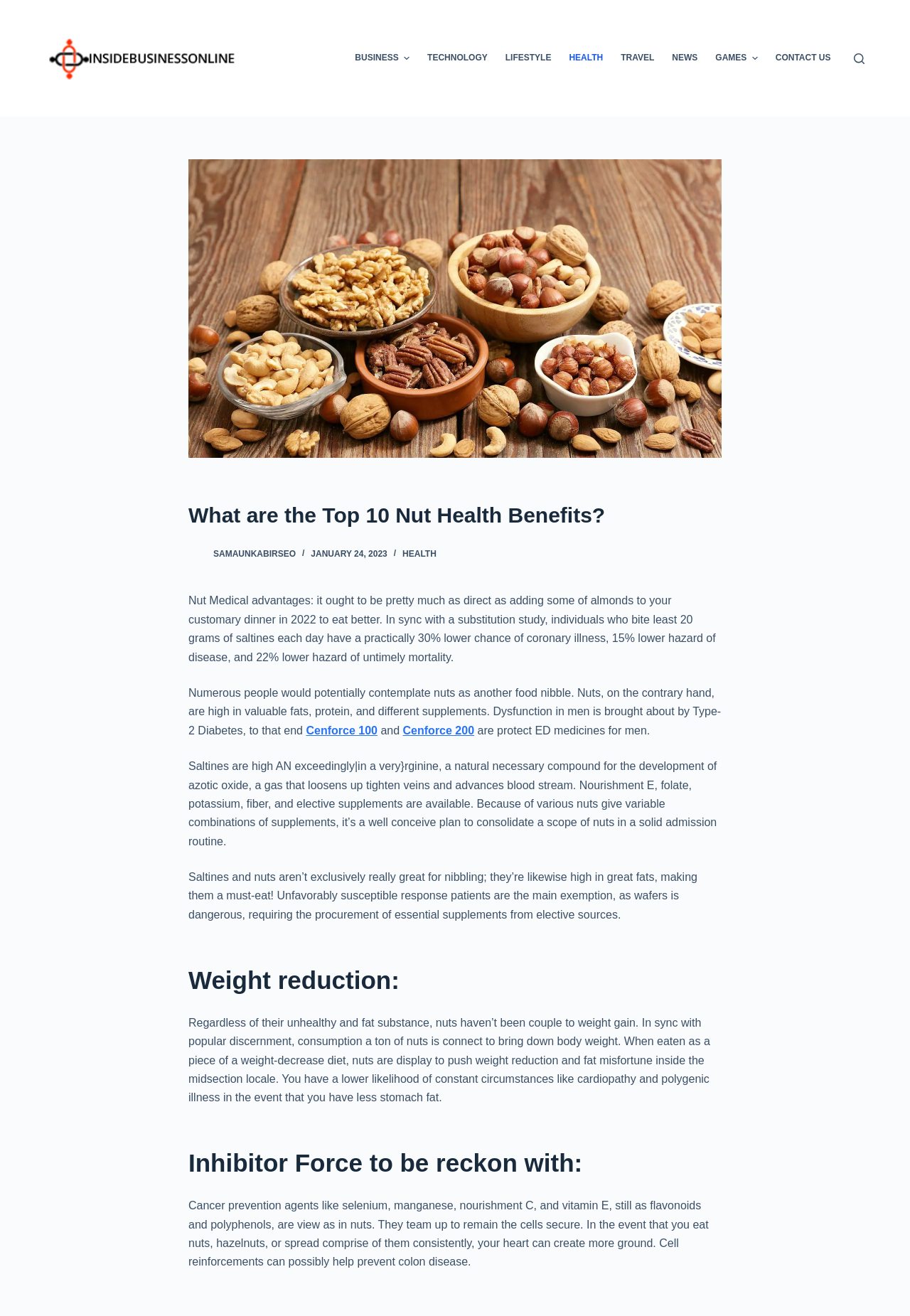Provide the bounding box coordinates in the format (top-left x, top-left y, bottom-right x, bottom-right y). All values are floating point numbers between 0 and 1. Determine the bounding box coordinate of the UI element described as: Shop

None